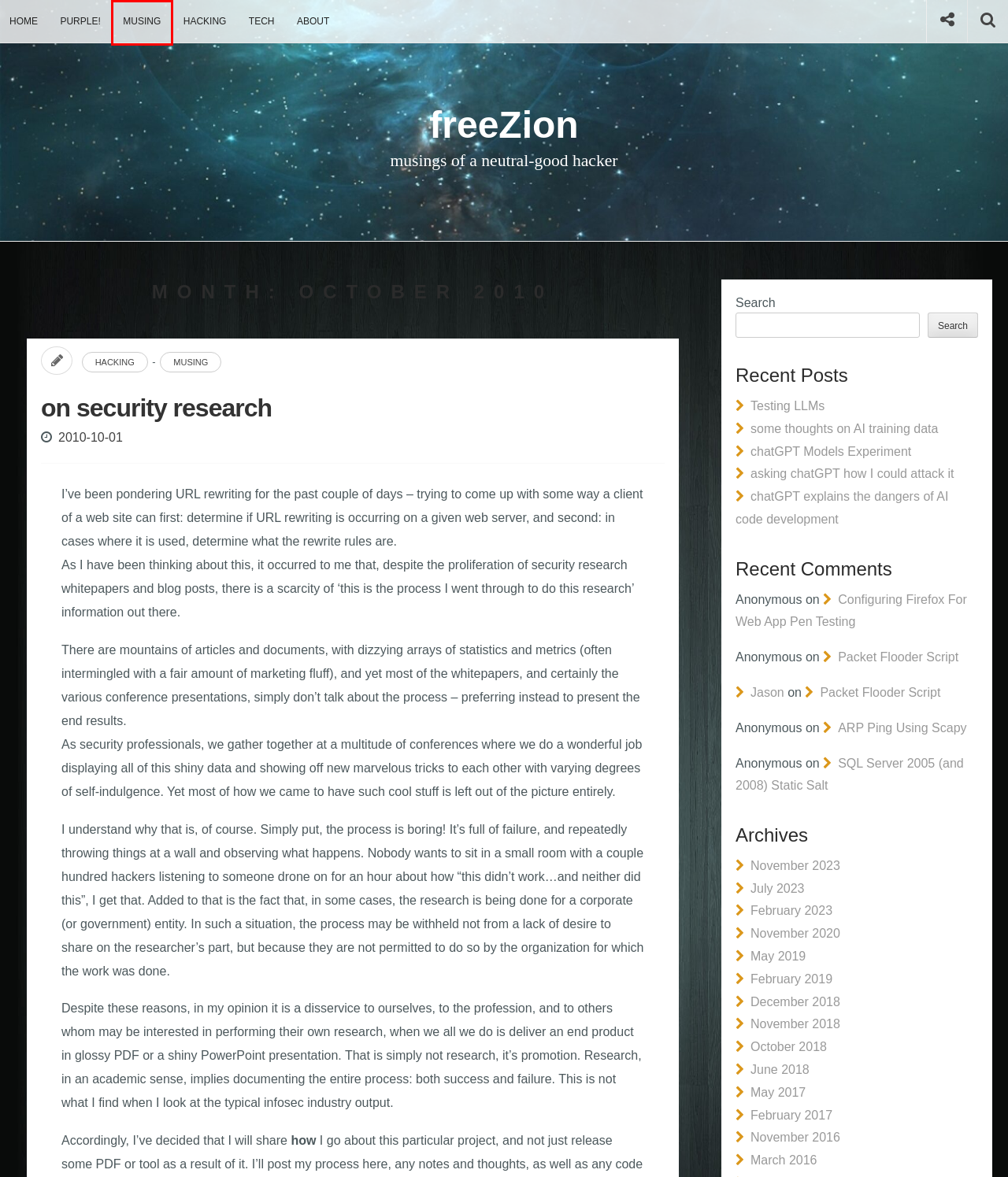You are provided with a screenshot of a webpage where a red rectangle bounding box surrounds an element. Choose the description that best matches the new webpage after clicking the element in the red bounding box. Here are the choices:
A. some thoughts on AI training data – freeZion
B. freeZion – musings of a neutral-good hacker
C. Configuring Firefox For Web App Pen Testing – freeZion
D. Musing – freeZion
E. purple! – freeZion
F. ARP Ping Using Scapy – freeZion
G. February 2023 – freeZion
H. on security research – freeZion

D